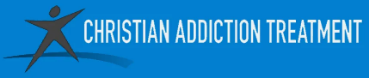Describe all the important aspects and features visible in the image.

The image features a logo for "Christian Addiction Treatment," prominently set against a bright blue background. The logo showcases a stylized figure with arms outstretched, symbolizing support and hope, which reflects the organization’s mission to provide assistance for those facing addiction challenges. The emphasis on "Christian" in the branding suggests a faith-based approach to recovery, promoting both spiritual and emotional healing as part of the treatment process. This image conveys a sense of community, support, and a commitment to guiding individuals toward lasting recovery and transformation.